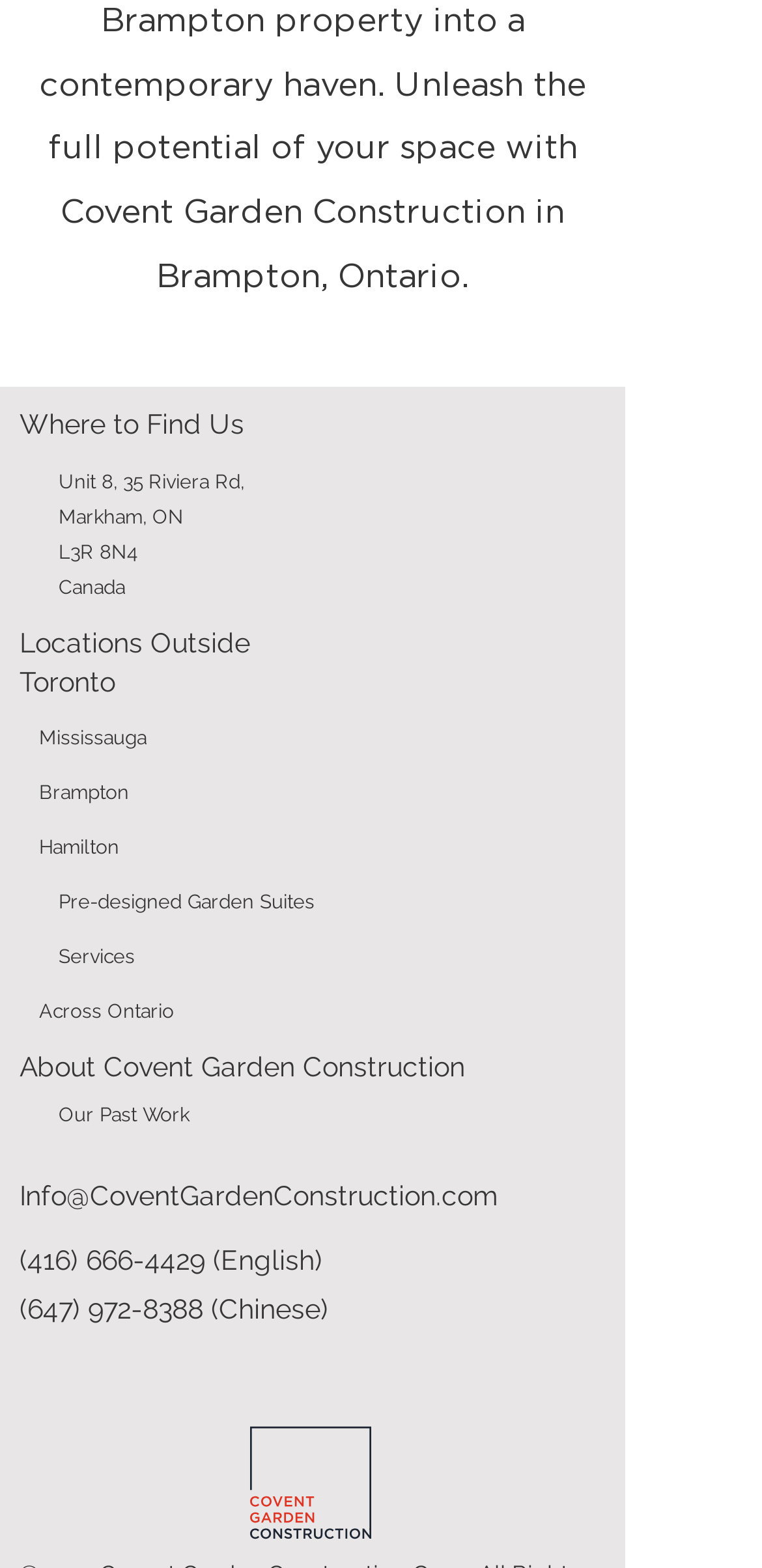Can you determine the bounding box coordinates of the area that needs to be clicked to fulfill the following instruction: "Call (416) 666-4429"?

[0.026, 0.793, 0.269, 0.813]